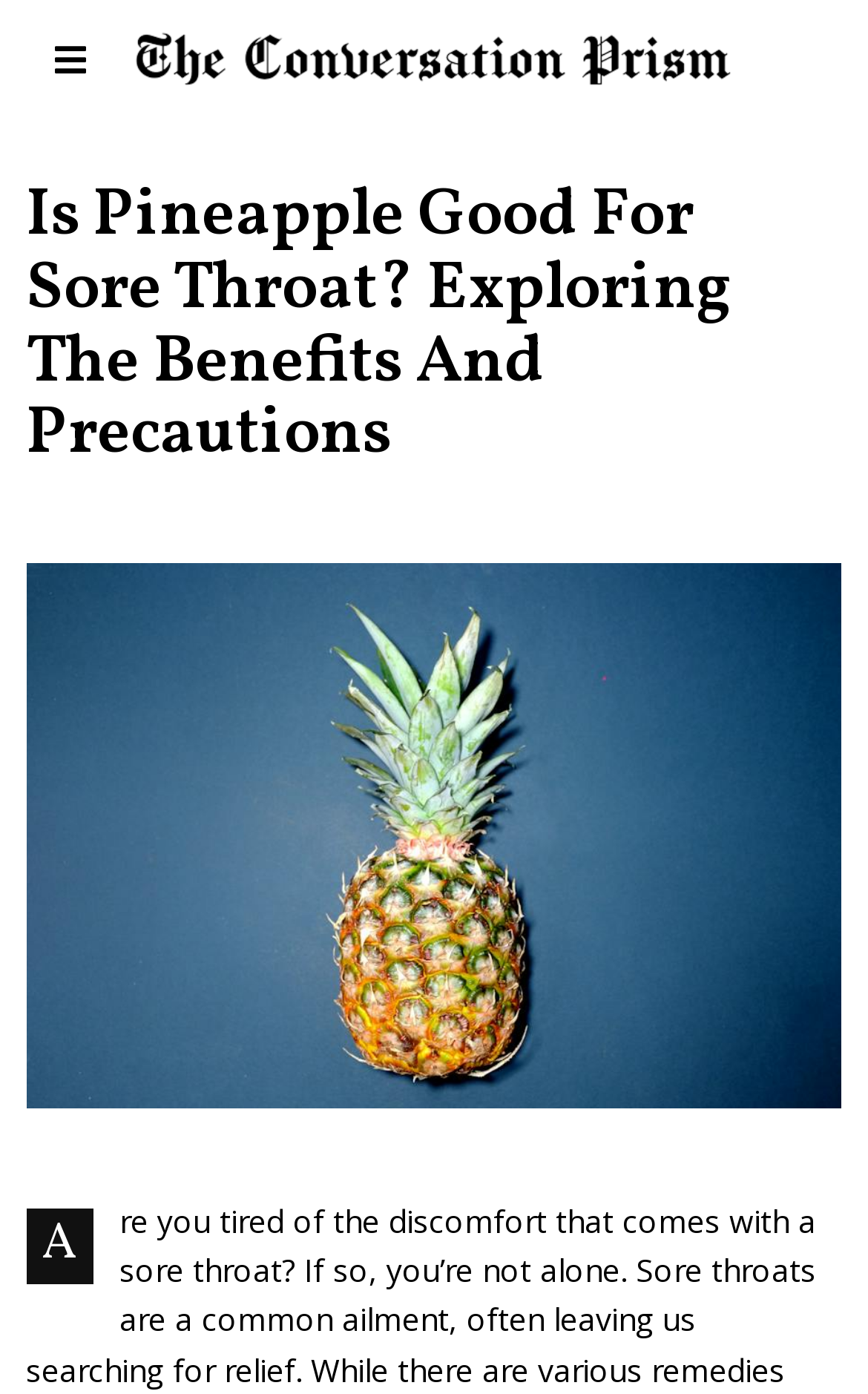Use a single word or phrase to respond to the question:
What is the layout of the webpage?

Header on top, figure below